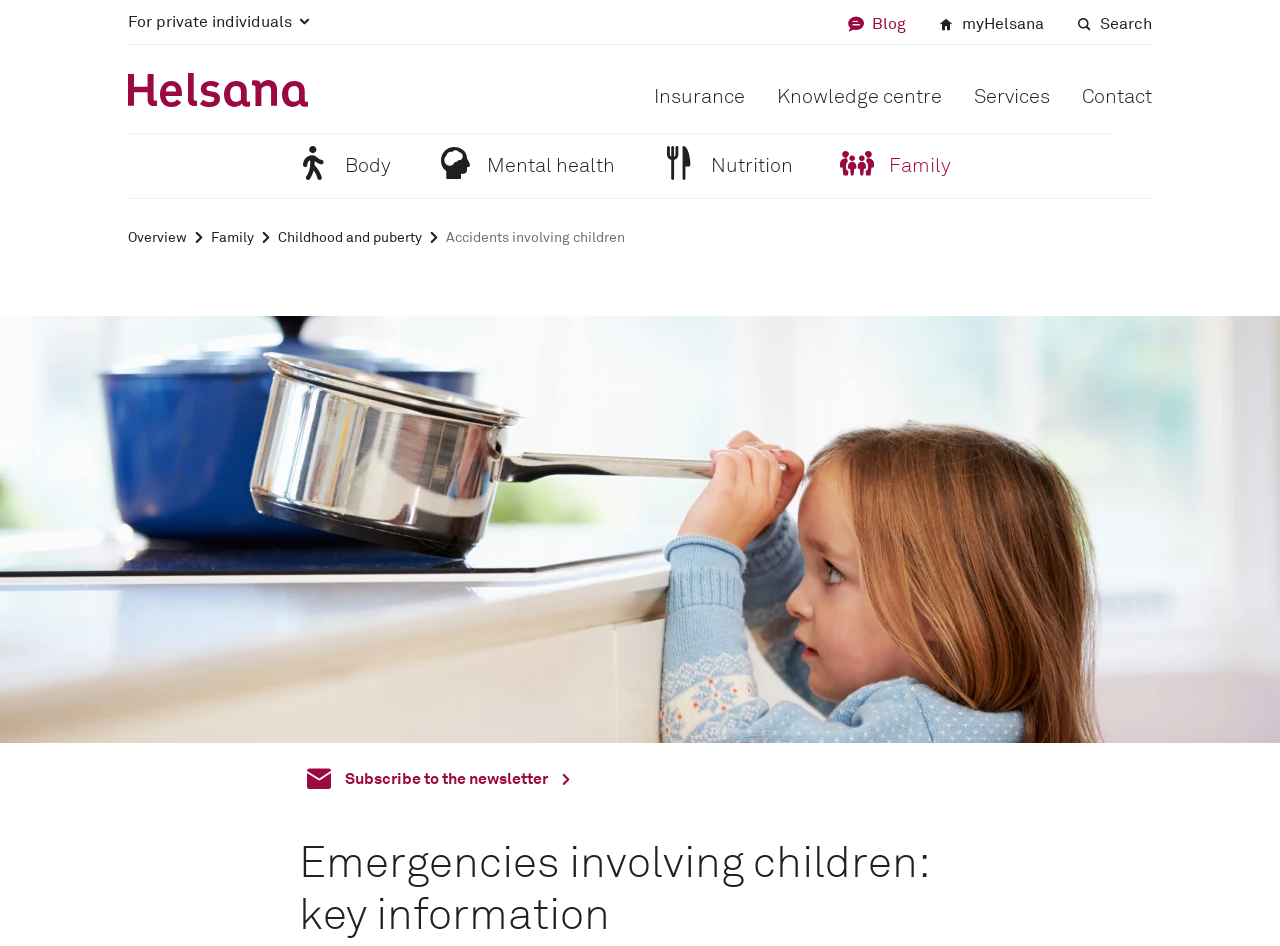What is the topic of the current webpage?
Please provide a detailed answer to the question.

I found the answer by looking at the top of the webpage, where I saw a heading that says 'Emergencies involving children: what to do'. This suggests that the topic of the current webpage is emergencies involving children.